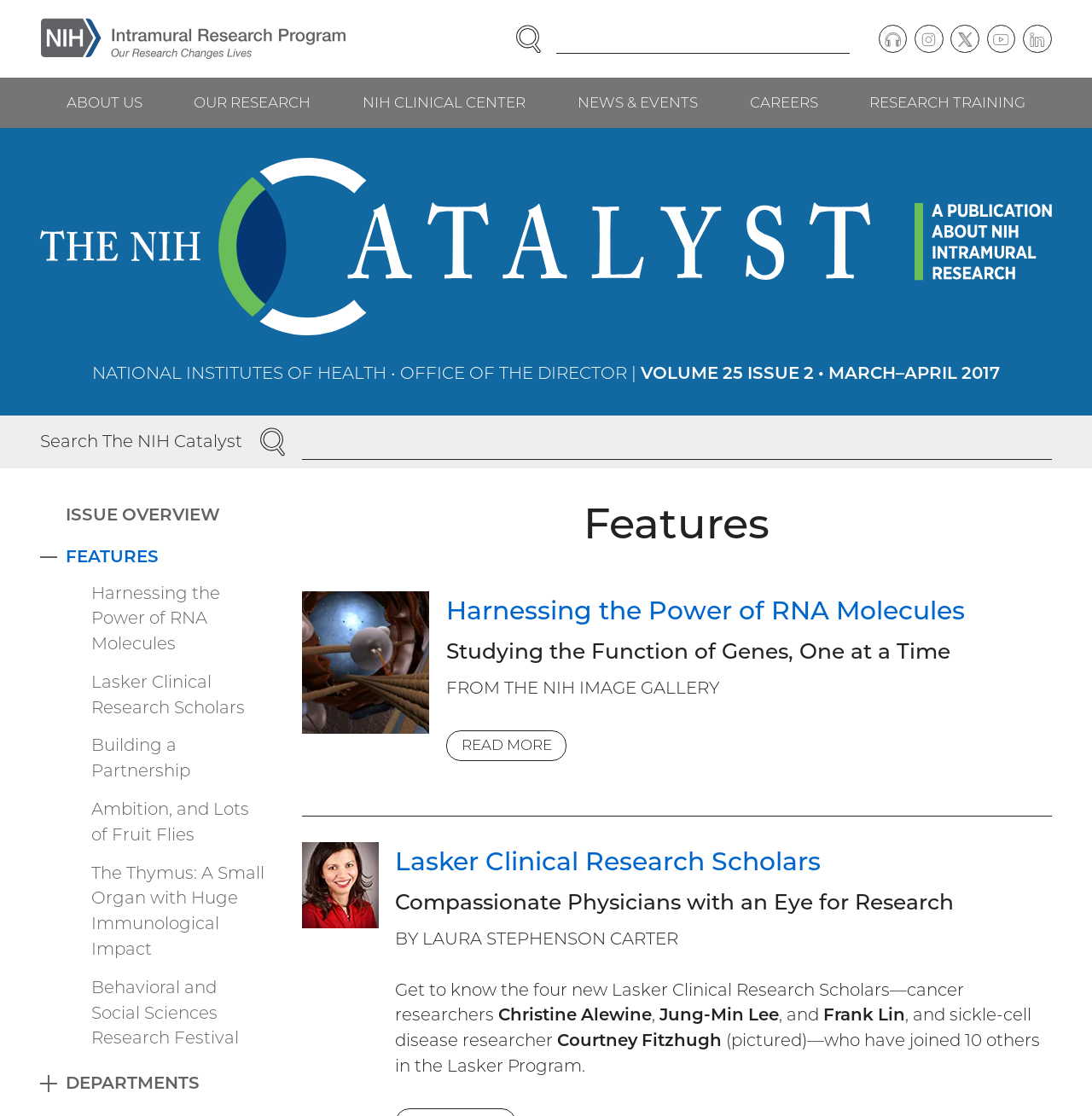Please determine the bounding box coordinates of the element to click in order to execute the following instruction: "Read more about Lasker Clinical Research Scholars". The coordinates should be four float numbers between 0 and 1, specified as [left, top, right, bottom].

[0.408, 0.654, 0.519, 0.682]